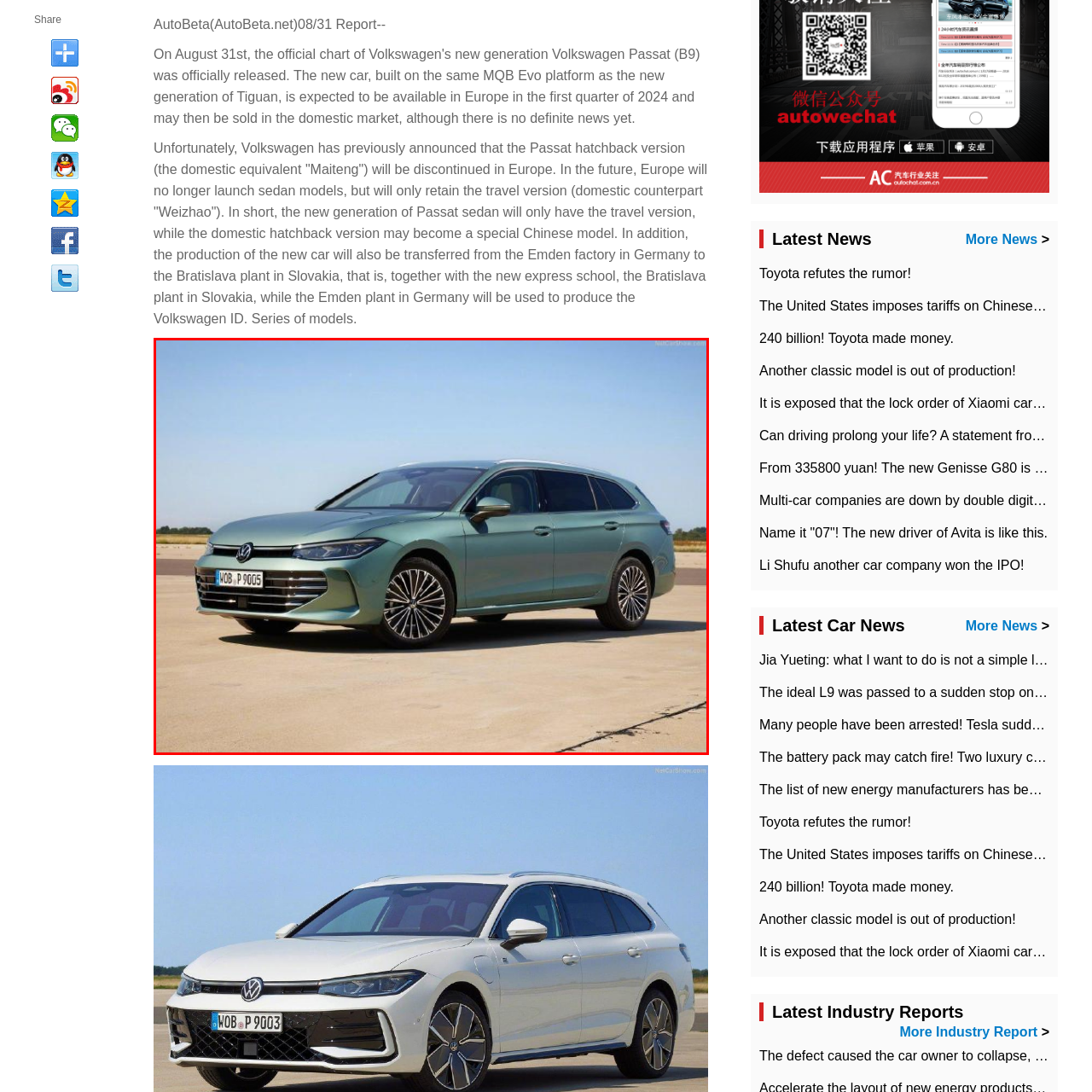Inspect the image surrounded by the red outline and respond to the question with a brief word or phrase:
Why did Volkswagen shift its focus in the European market?

To meet customer demands